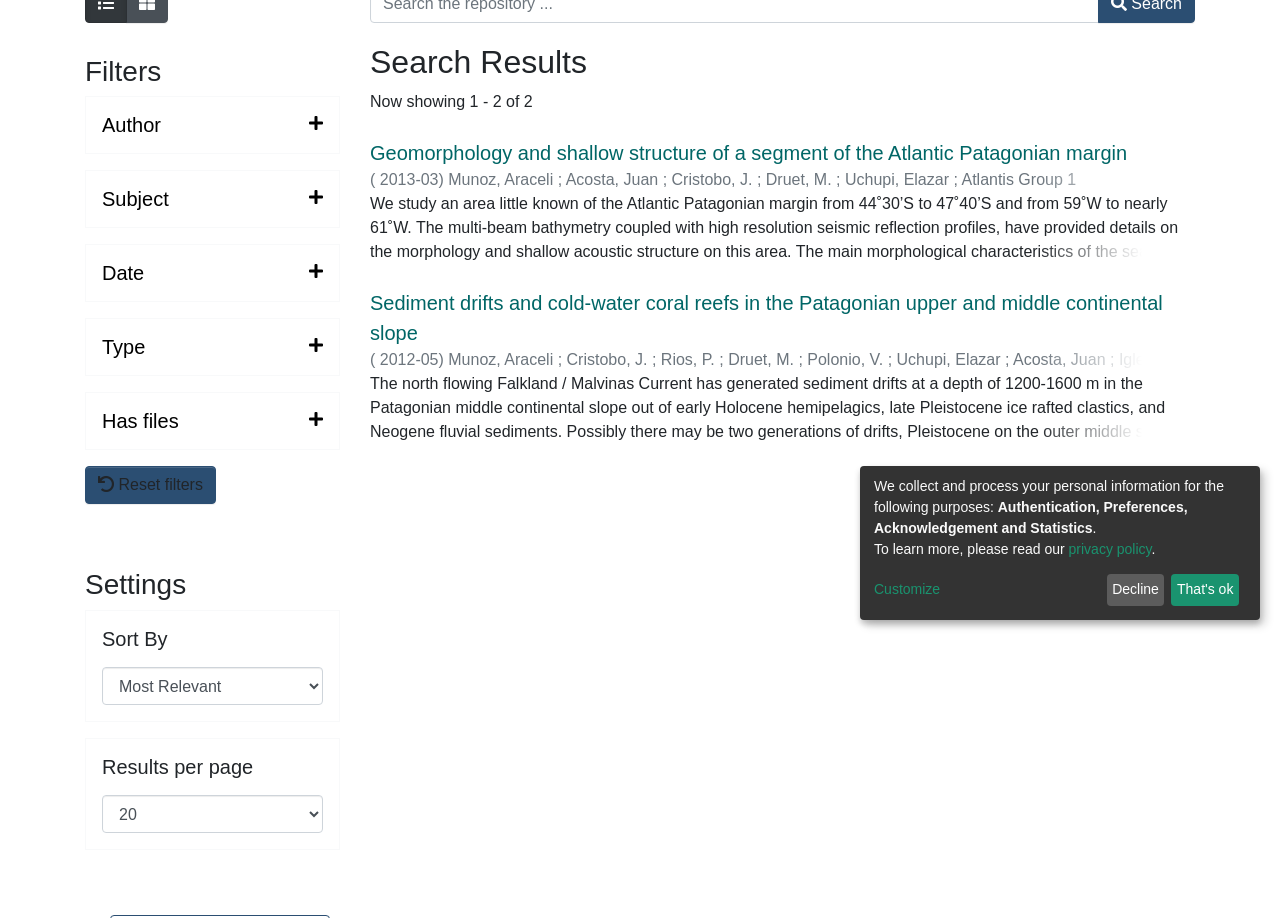Using the given description, provide the bounding box coordinates formatted as (top-left x, top-left y, bottom-right x, bottom-right y), with all values being floating point numbers between 0 and 1. Description: privacy policy

[0.835, 0.589, 0.9, 0.607]